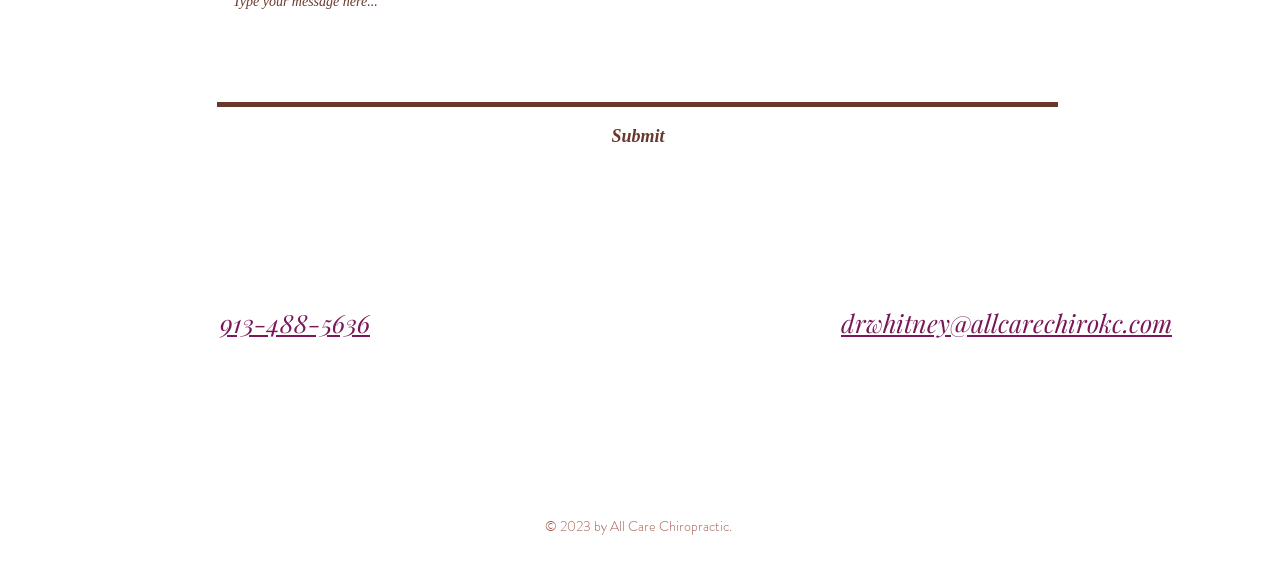From the webpage screenshot, identify the region described by aria-label="AllCare Chiropractic IG". Provide the bounding box coordinates as (top-left x, top-left y, bottom-right x, bottom-right y), with each value being a floating point number between 0 and 1.

[0.471, 0.532, 0.492, 0.578]